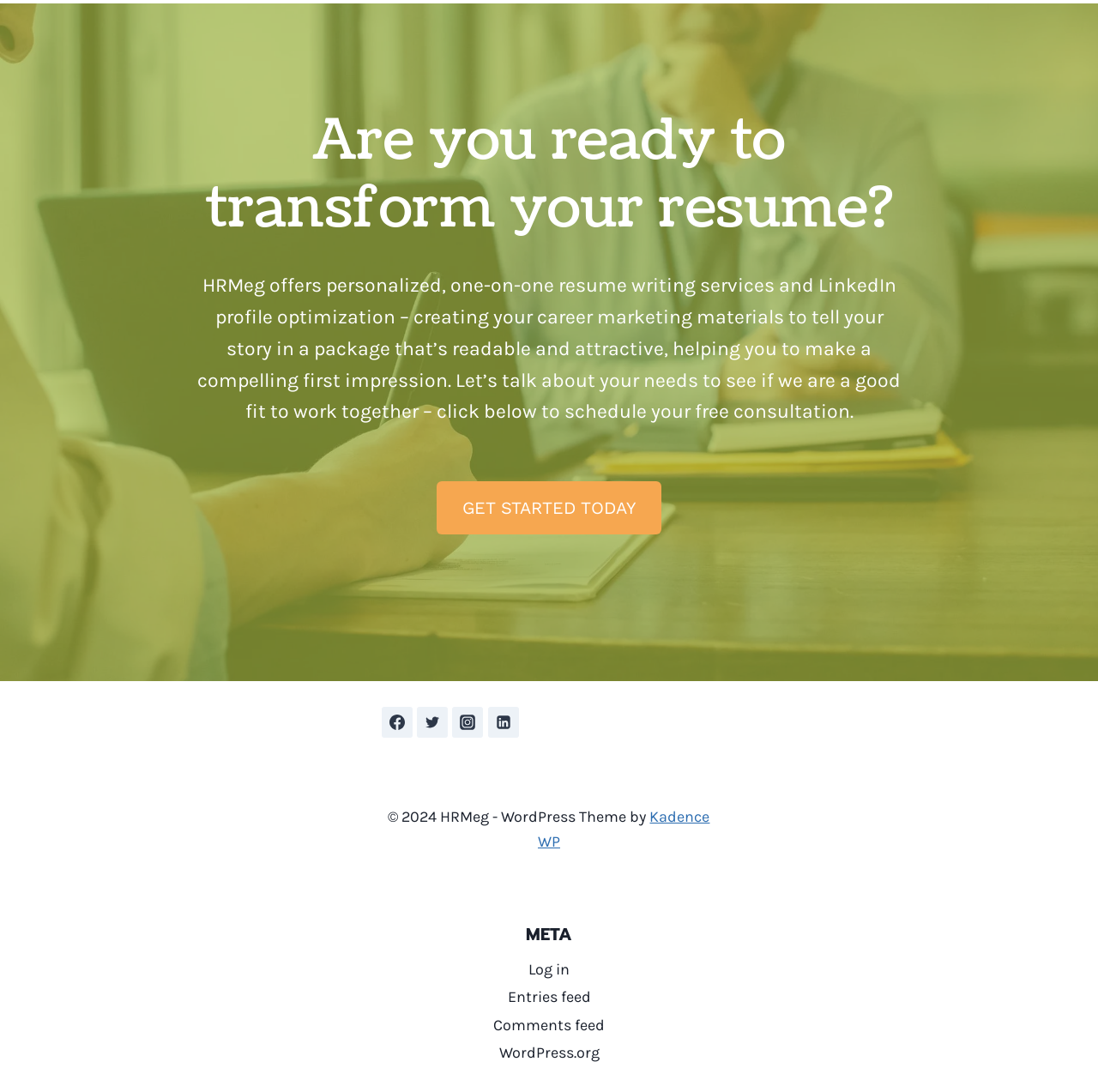Reply to the question with a single word or phrase:
What is the main service offered by HRMeg?

Resume writing and LinkedIn profile optimization